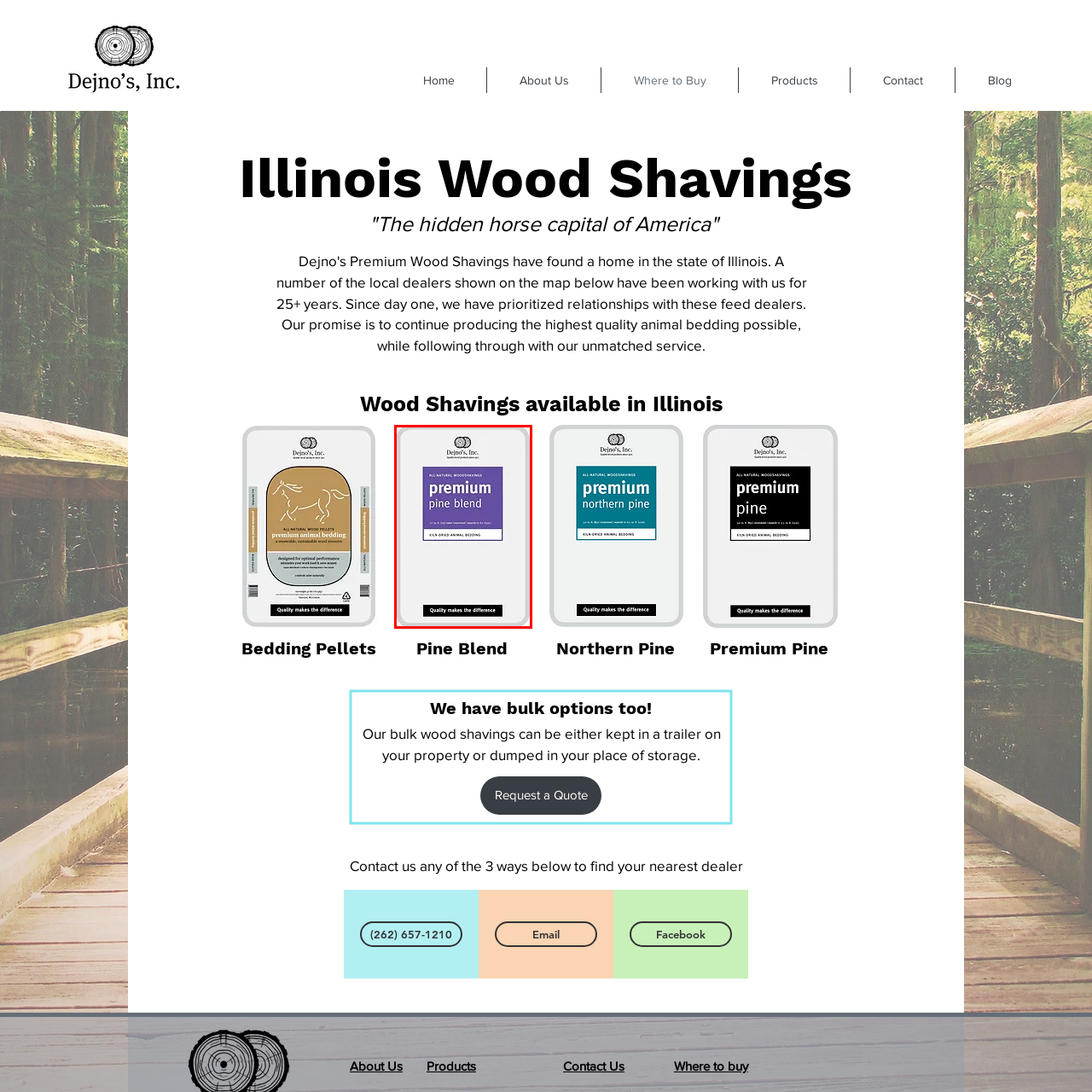Detail the contents of the image within the red outline in an elaborate manner.

This image showcases a product label for "Premium Pine Blend" wood shavings from Dejno's, Inc. The design features a clean and modern layout with a striking purple background that prominently displays the product name in bold, white letters. The label emphasizes that the wood shavings are all-natural and kiln-dried, making them suitable for animal bedding. At the bottom, the tagline "Quality makes the difference" reinforces the brand's commitment to high-quality products. The overall visual appeal is aimed at highlighting the benefits of using this specific blend for a variety of purposes, particularly in providing a clean and comfortable bedding option for animals.